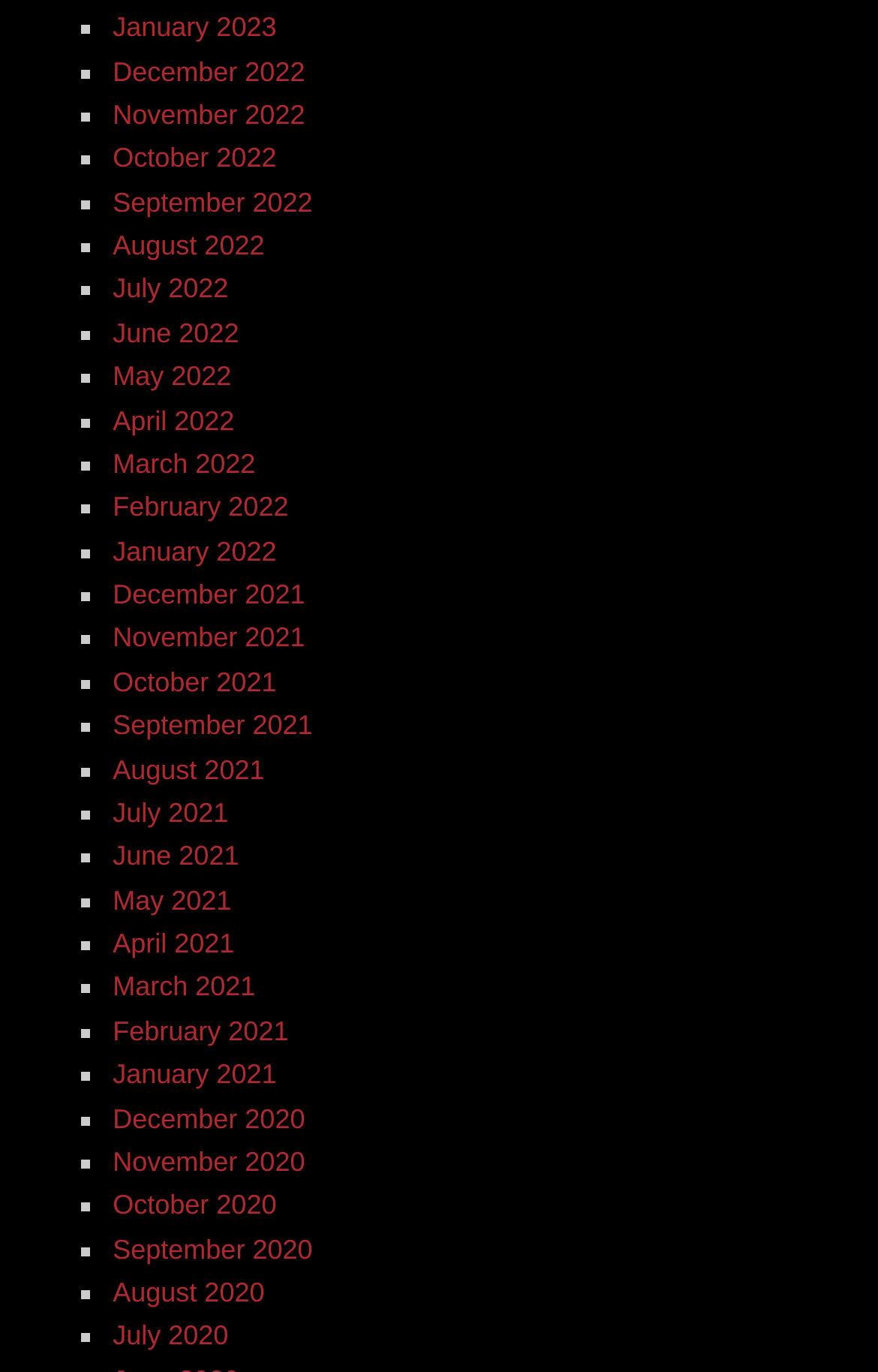What is the most recent month listed?
Based on the content of the image, thoroughly explain and answer the question.

By examining the list of links, I can see that the most recent month listed is January 2023, which is the first link in the list.